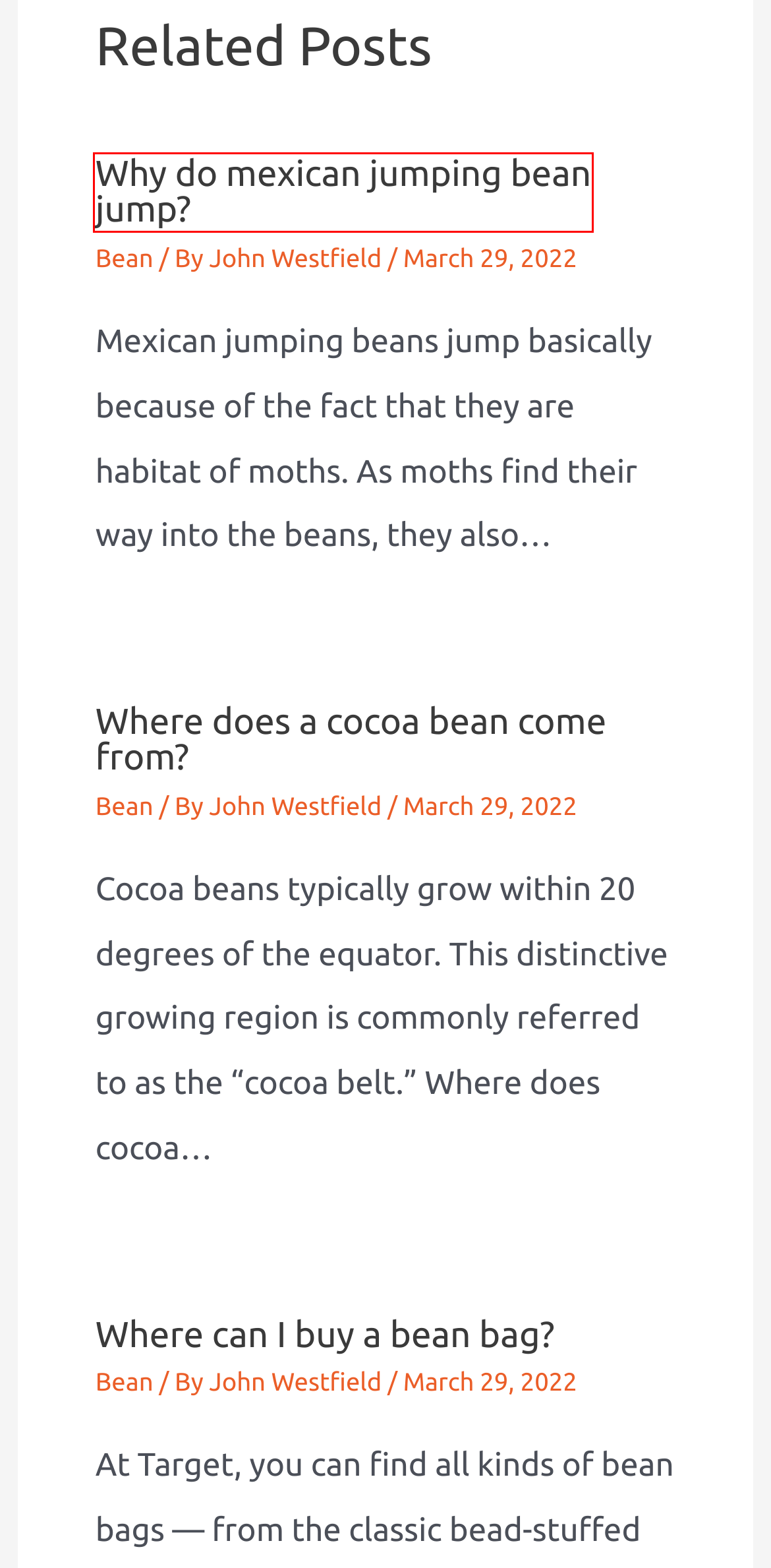After examining the screenshot of a webpage with a red bounding box, choose the most accurate webpage description that corresponds to the new page after clicking the element inside the red box. Here are the candidates:
A. Where does a cocoa bean come from? - EatingWiki
B. March, 2022 - EatingWiki
C. How beans are created in spring? - EatingWiki
D. Why do mexican jumping bean jump? - EatingWiki
E. How soy affects women? - EatingWiki
F. Where can I buy a bean bag? - EatingWiki
G. May, 2022 - EatingWiki
H. John Westfield - EatingWiki

D